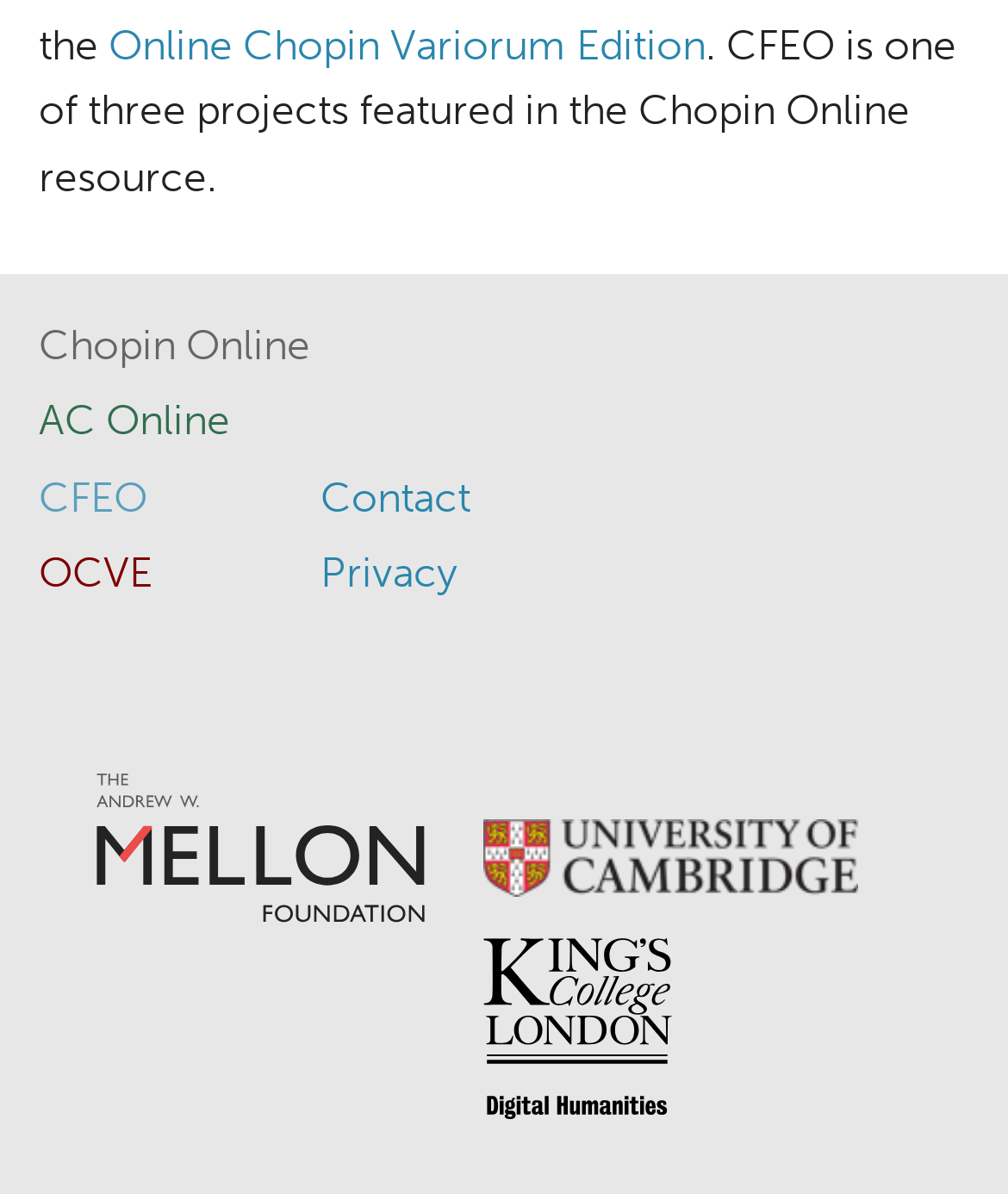Find the bounding box coordinates of the clickable area required to complete the following action: "Click the Post Comment button".

None